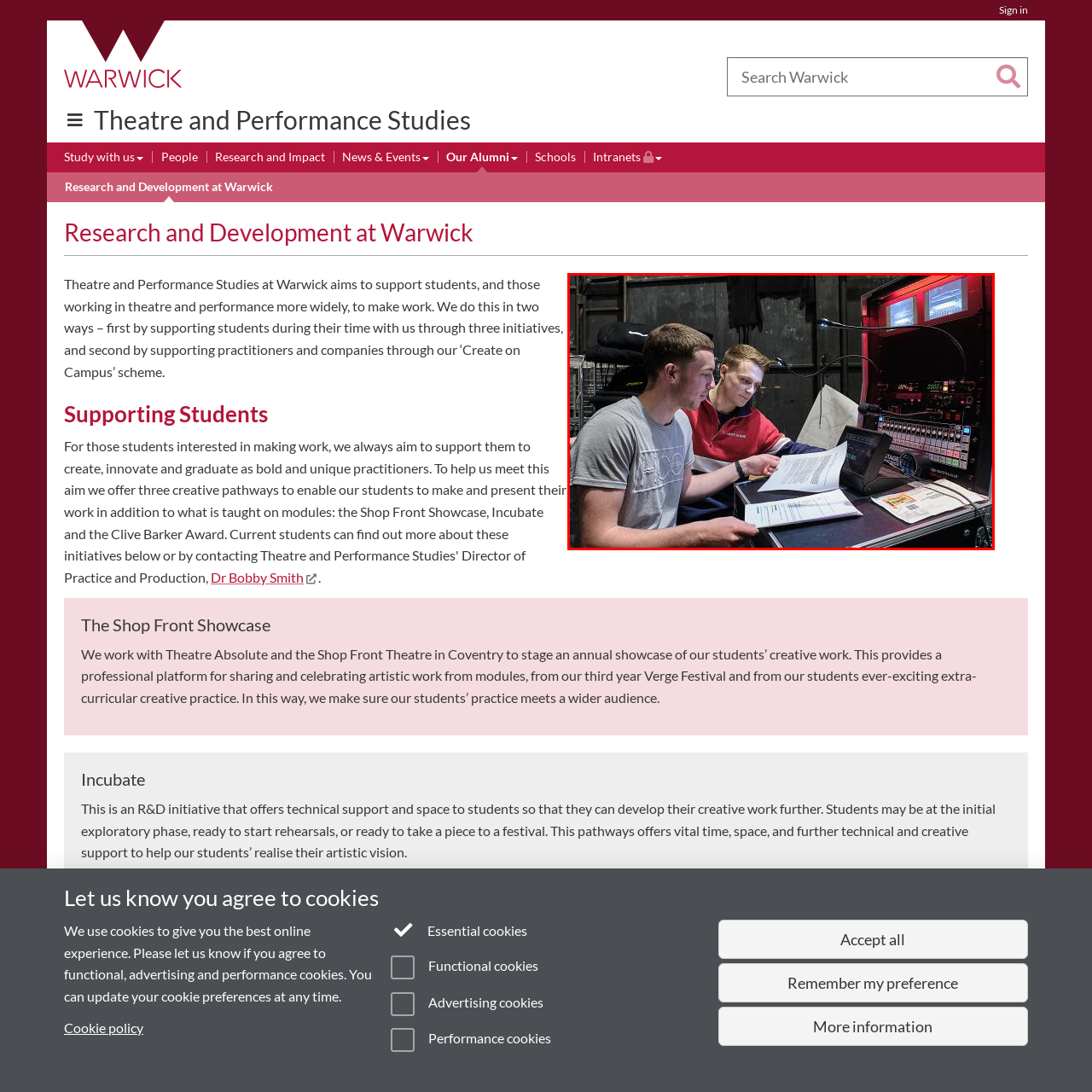What type of space is the backdrop of the scene?
View the image encased in the red bounding box and respond with a detailed answer informed by the visual information.

The caption describes the backdrop of the scene as a dark, industrial space, which suggests that it is likely a stage or backstage area, given the context of a theatrical production.